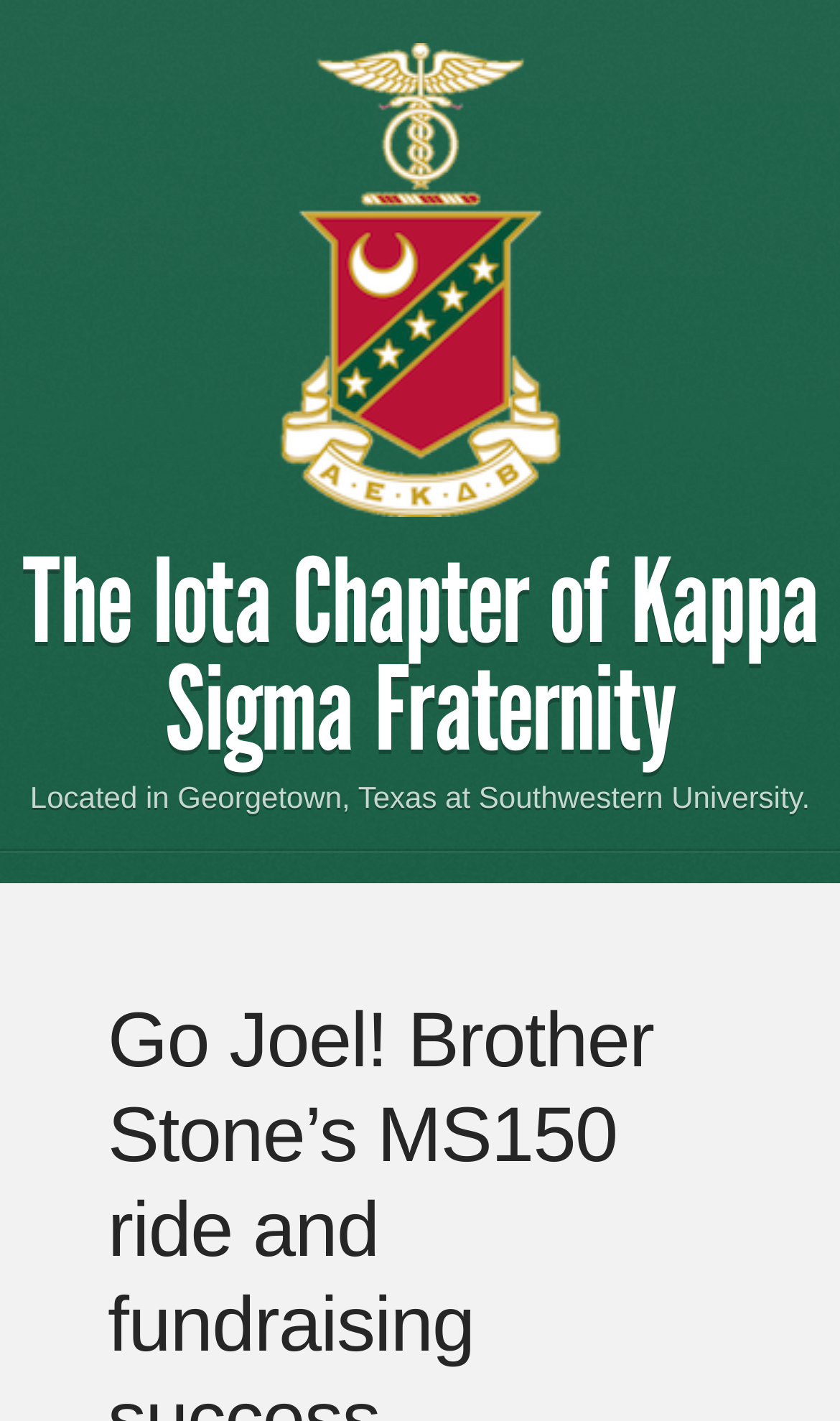Please find and give the text of the main heading on the webpage.

The Iota Chapter of Kappa Sigma Fraternity